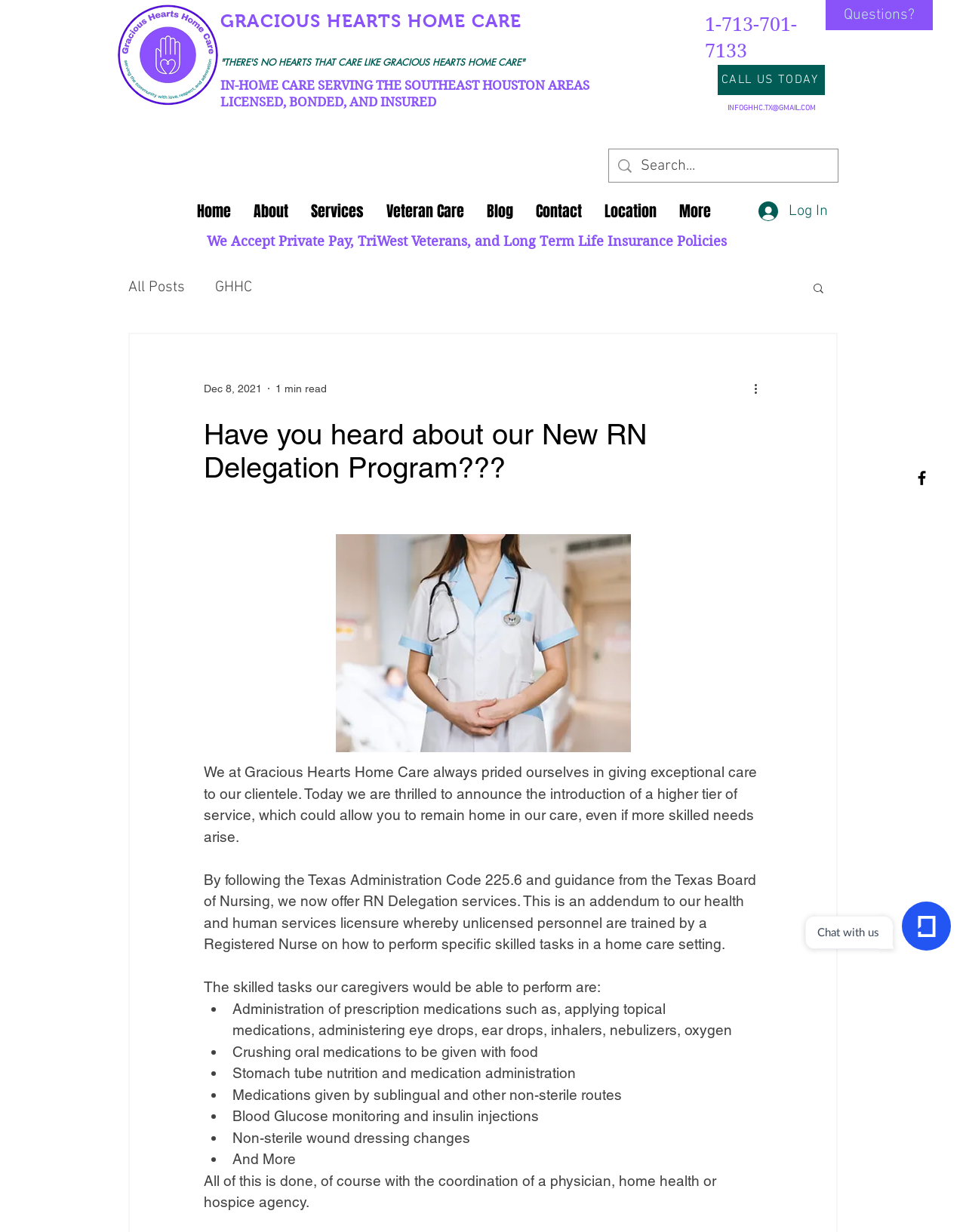Pinpoint the bounding box coordinates of the element you need to click to execute the following instruction: "Chat with us". The bounding box should be represented by four float numbers between 0 and 1, in the format [left, top, right, bottom].

[0.934, 0.732, 0.984, 0.772]